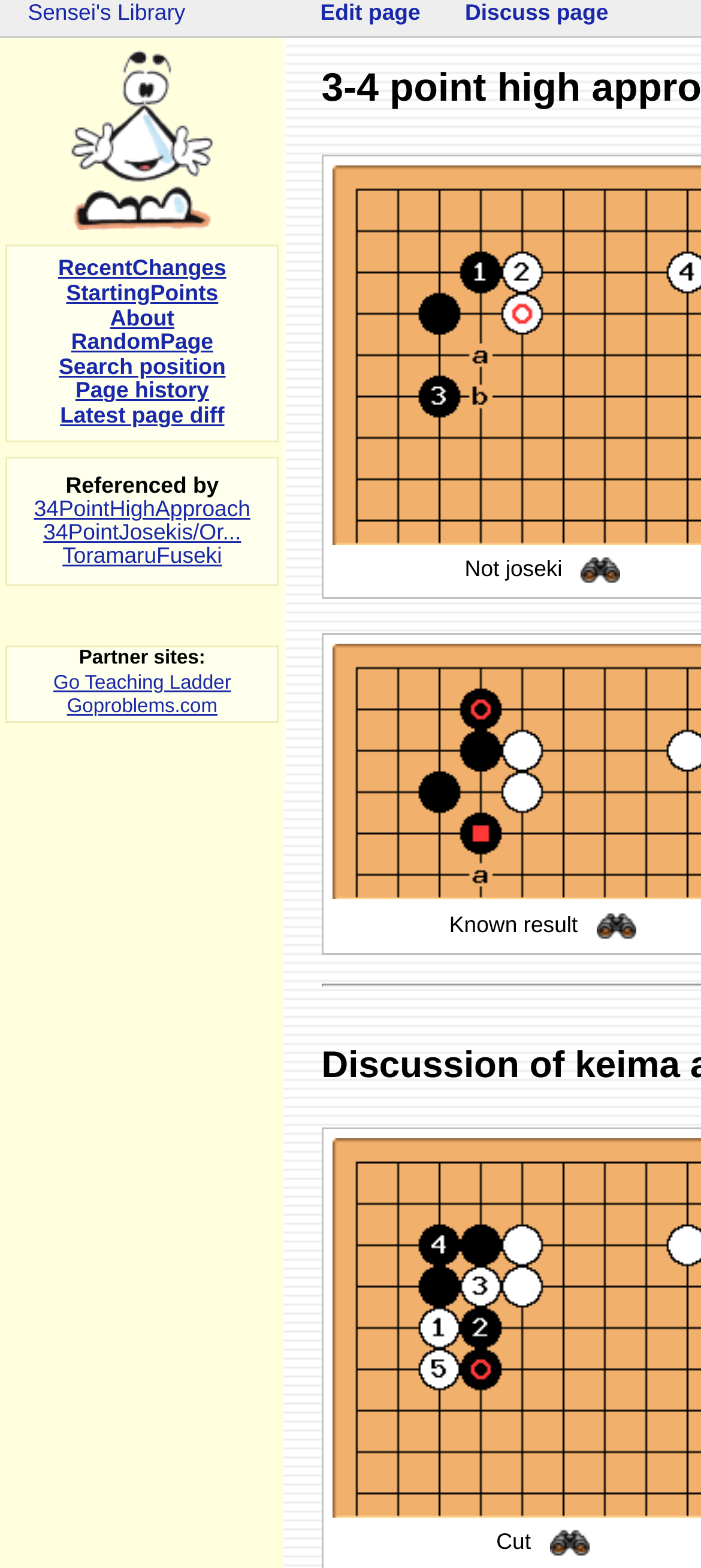Determine the bounding box of the UI component based on this description: "34PointHighApproach". The bounding box coordinates should be four float values between 0 and 1, i.e., [left, top, right, bottom].

[0.048, 0.317, 0.357, 0.333]